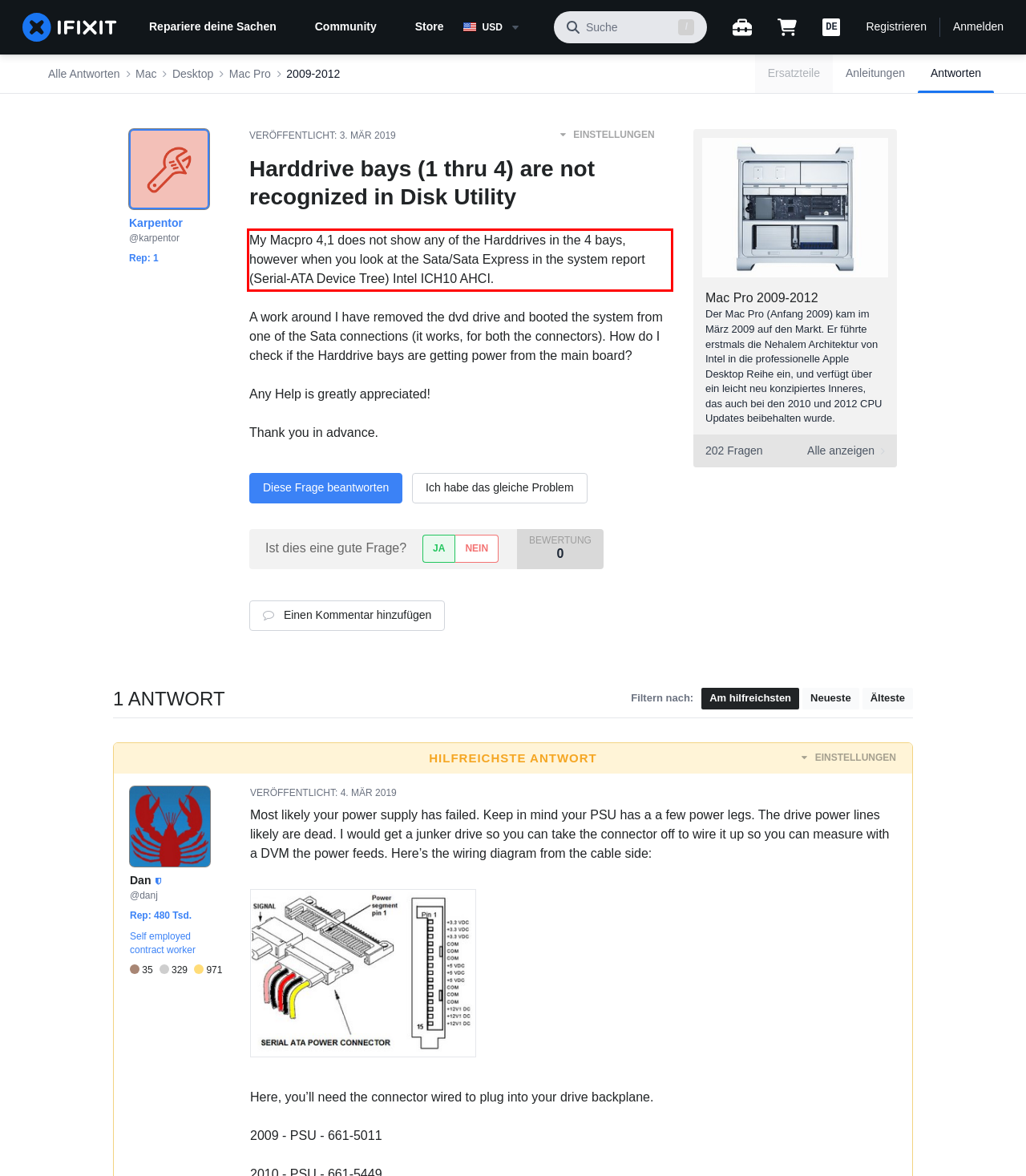There is a UI element on the webpage screenshot marked by a red bounding box. Extract and generate the text content from within this red box.

My Macpro 4,1 does not show any of the Harddrives in the 4 bays, however when you look at the Sata/Sata Express in the system report (Serial-ATA Device Tree) Intel ICH10 AHCI.